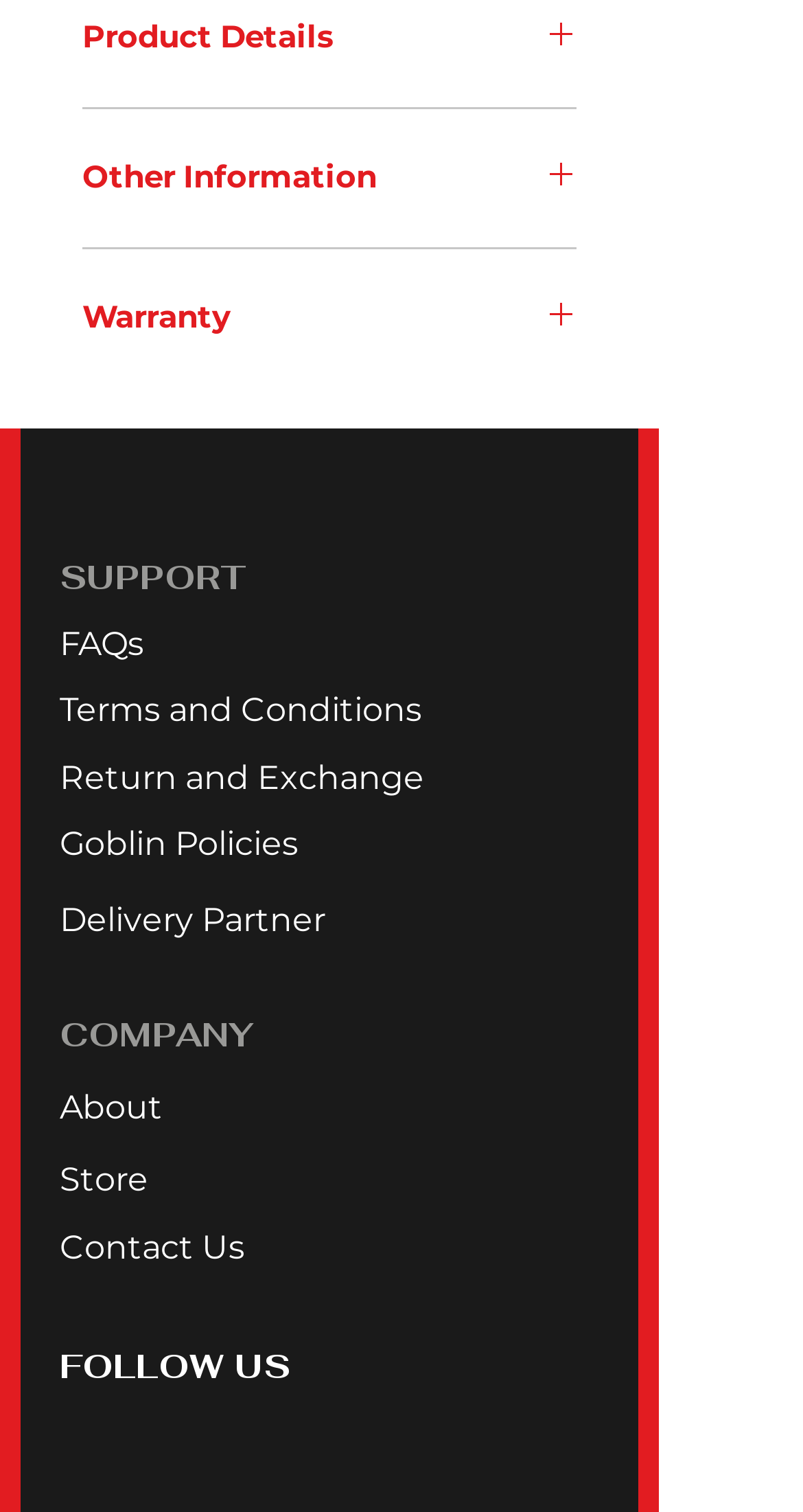Answer the question below with a single word or a brief phrase: 
How many sections are there in the product details?

3